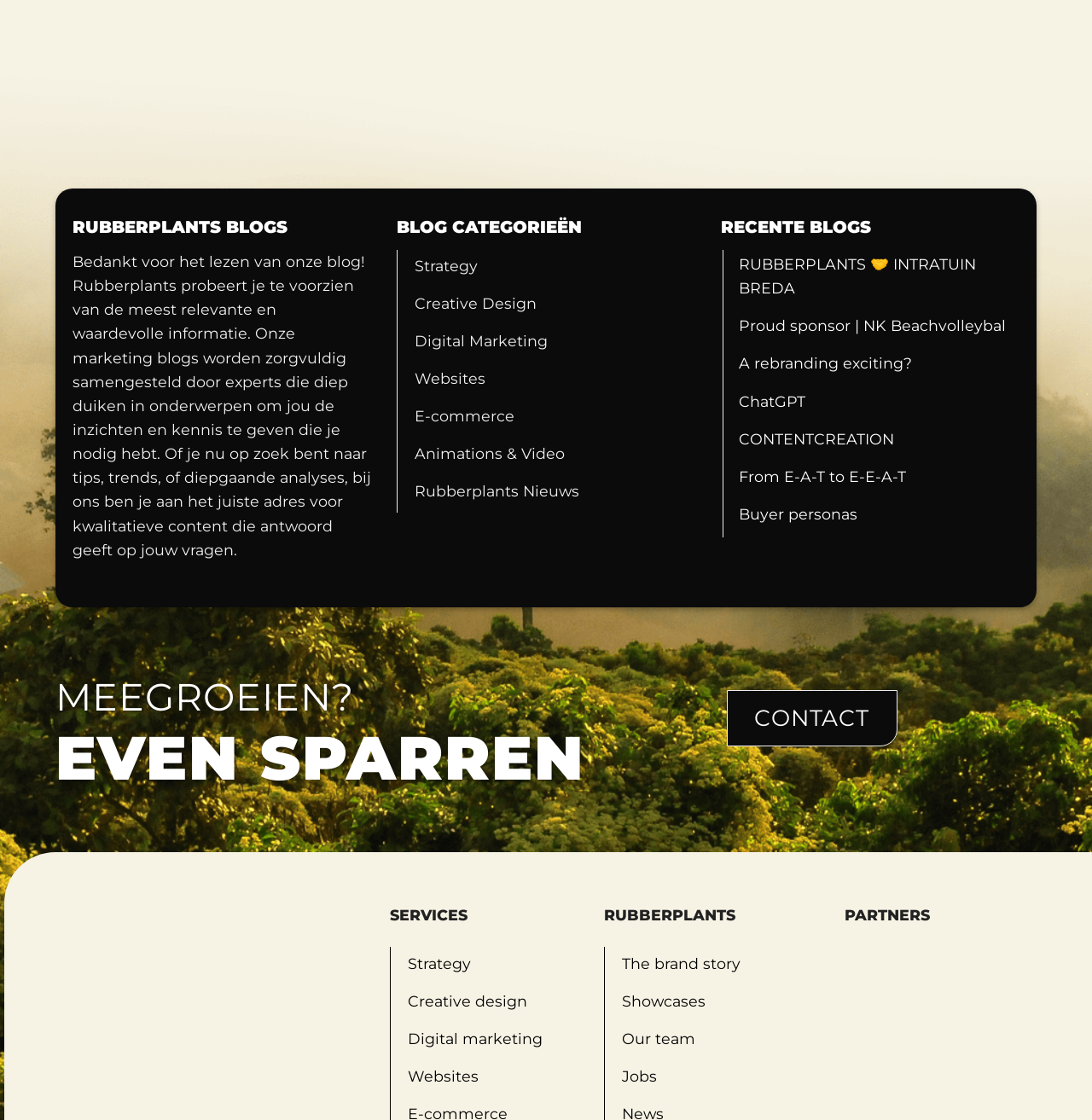Find the bounding box coordinates for the HTML element specified by: "Proud sponsor | NK Beachvolleybal".

[0.674, 0.278, 0.934, 0.304]